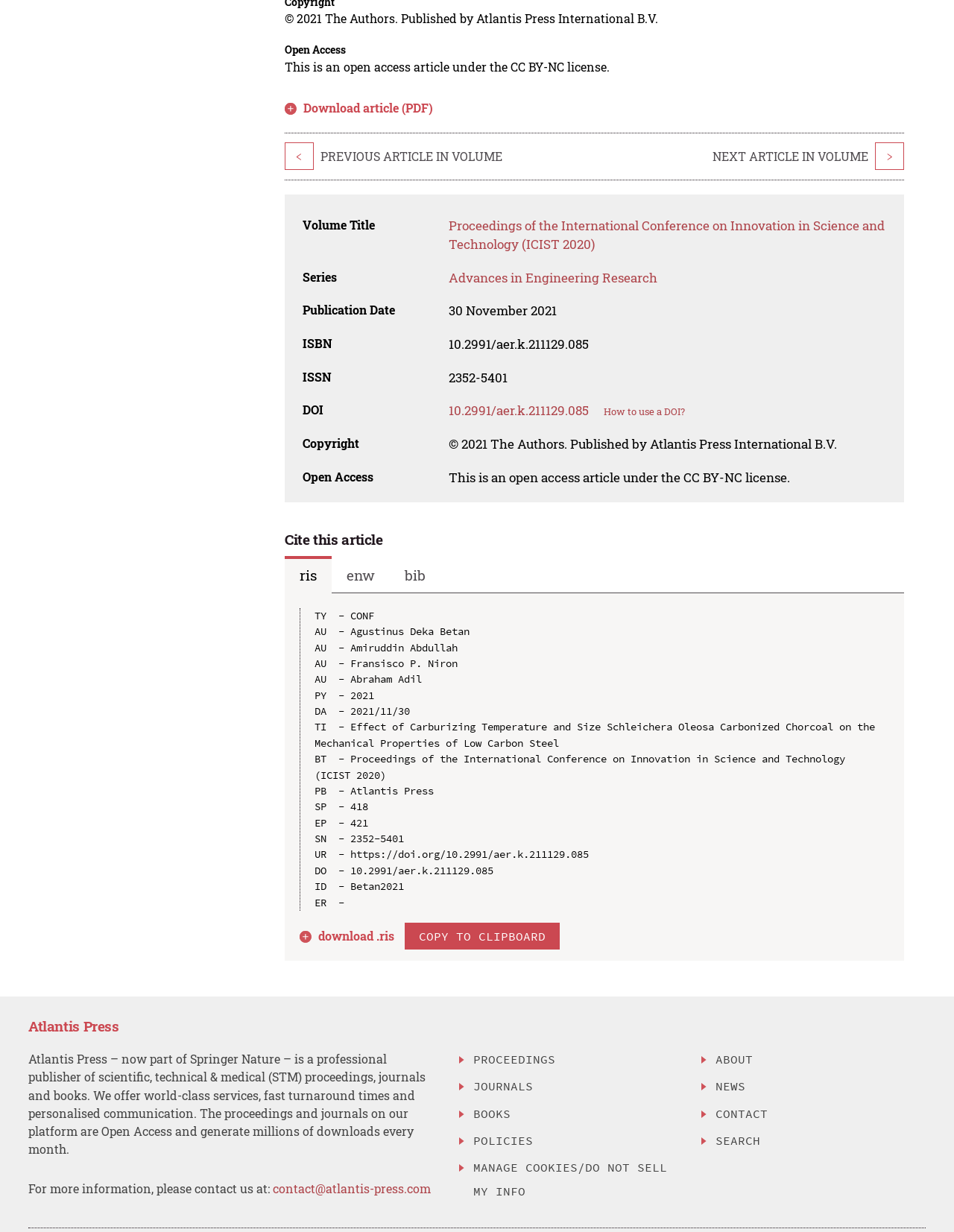Please mark the bounding box coordinates of the area that should be clicked to carry out the instruction: "Search for something".

None